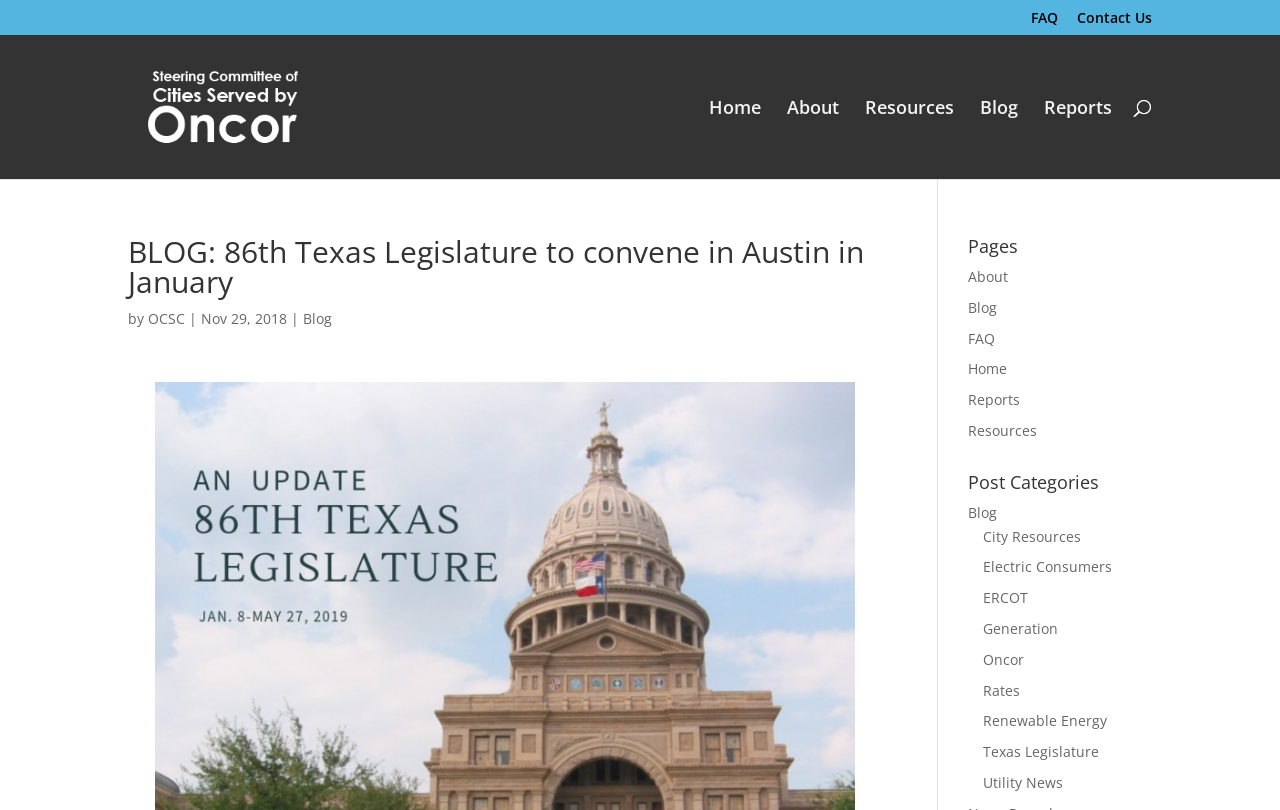How many links are there in the 'Post Categories' section?
Can you give a detailed and elaborate answer to the question?

I counted the number of links under the 'Post Categories' section, which starts with the heading 'Post Categories' at [0.756, 0.584, 0.9, 0.618]. There are 11 links in total, including 'Blog', 'City Resources', 'Electric Consumers', and so on.